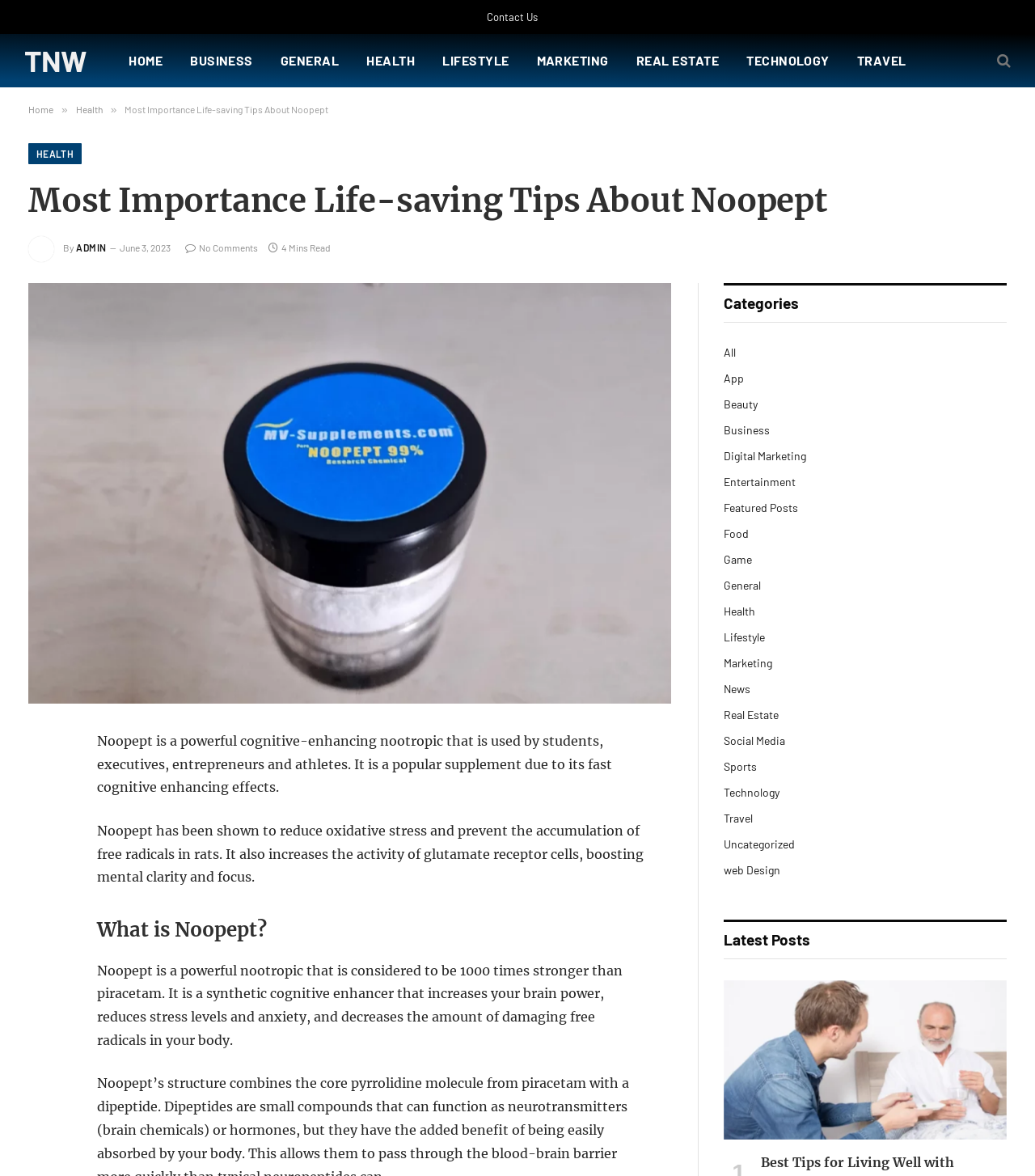Please answer the following question using a single word or phrase: What is the name of the author of the article?

Admin